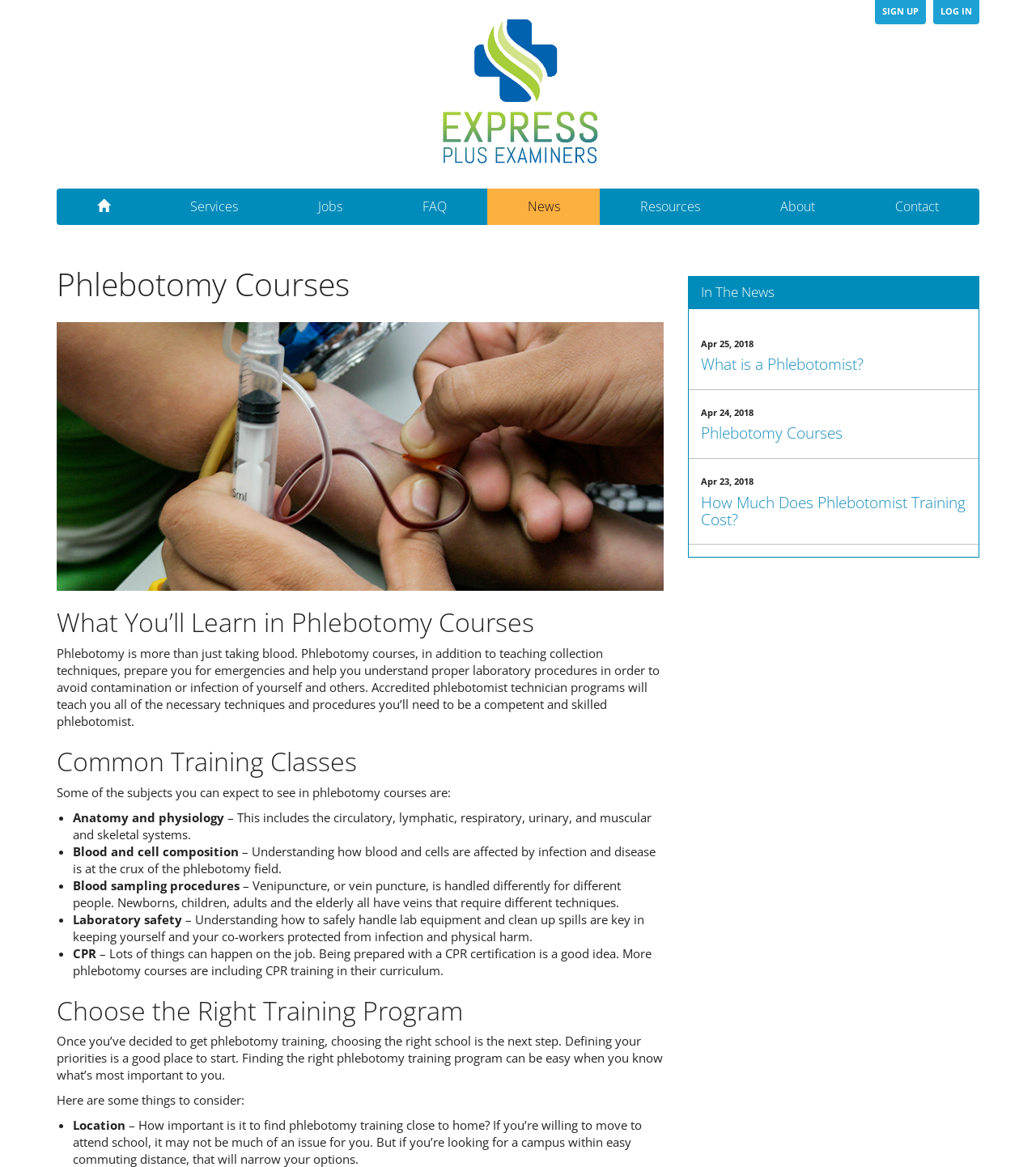Locate the bounding box of the UI element based on this description: "Phlebotomy Courses". Provide four float numbers between 0 and 1 as [left, top, right, bottom].

[0.677, 0.362, 0.813, 0.38]